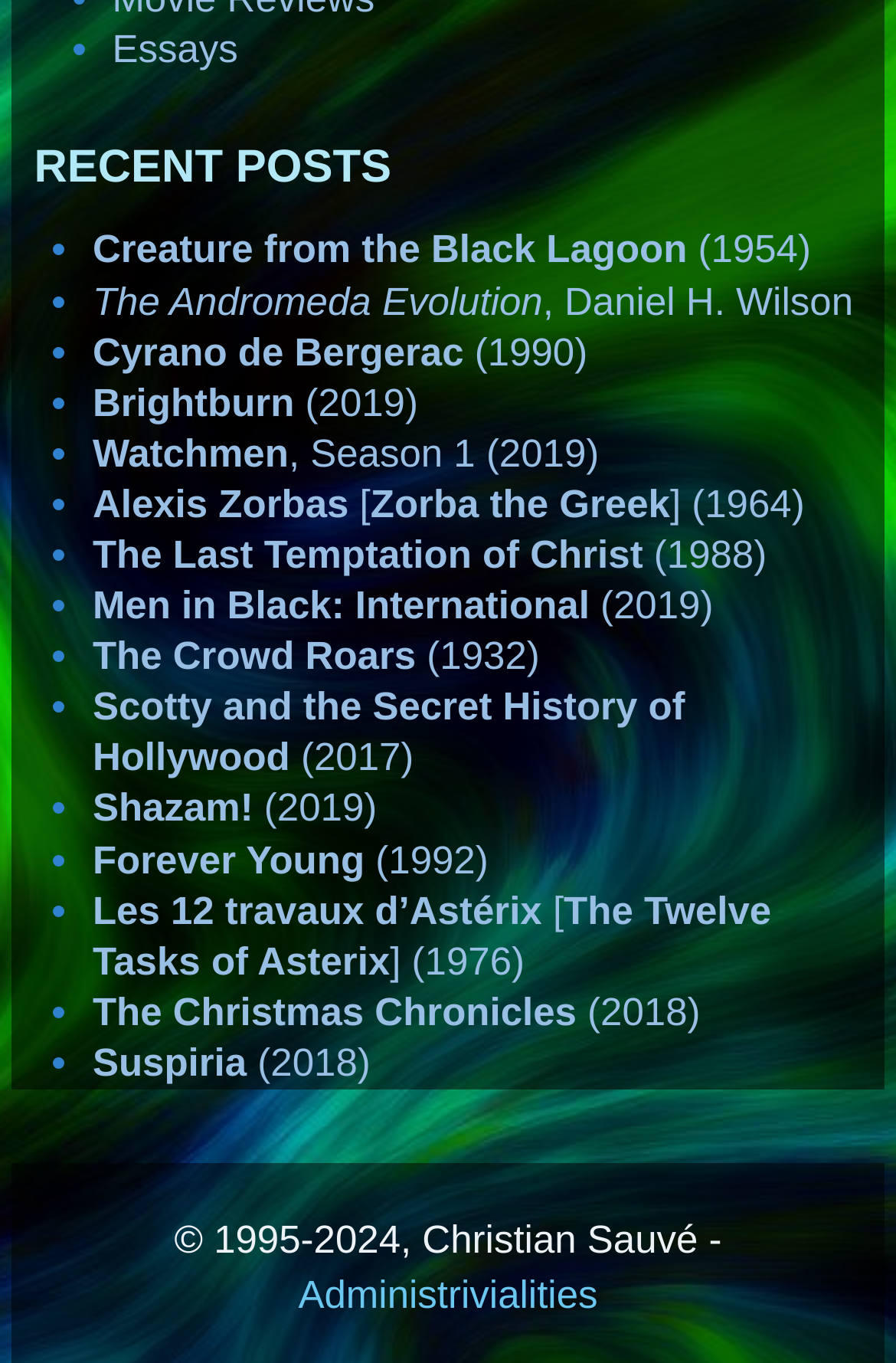Could you locate the bounding box coordinates for the section that should be clicked to accomplish this task: "View the post about The Andromeda Evolution".

[0.103, 0.205, 0.952, 0.237]